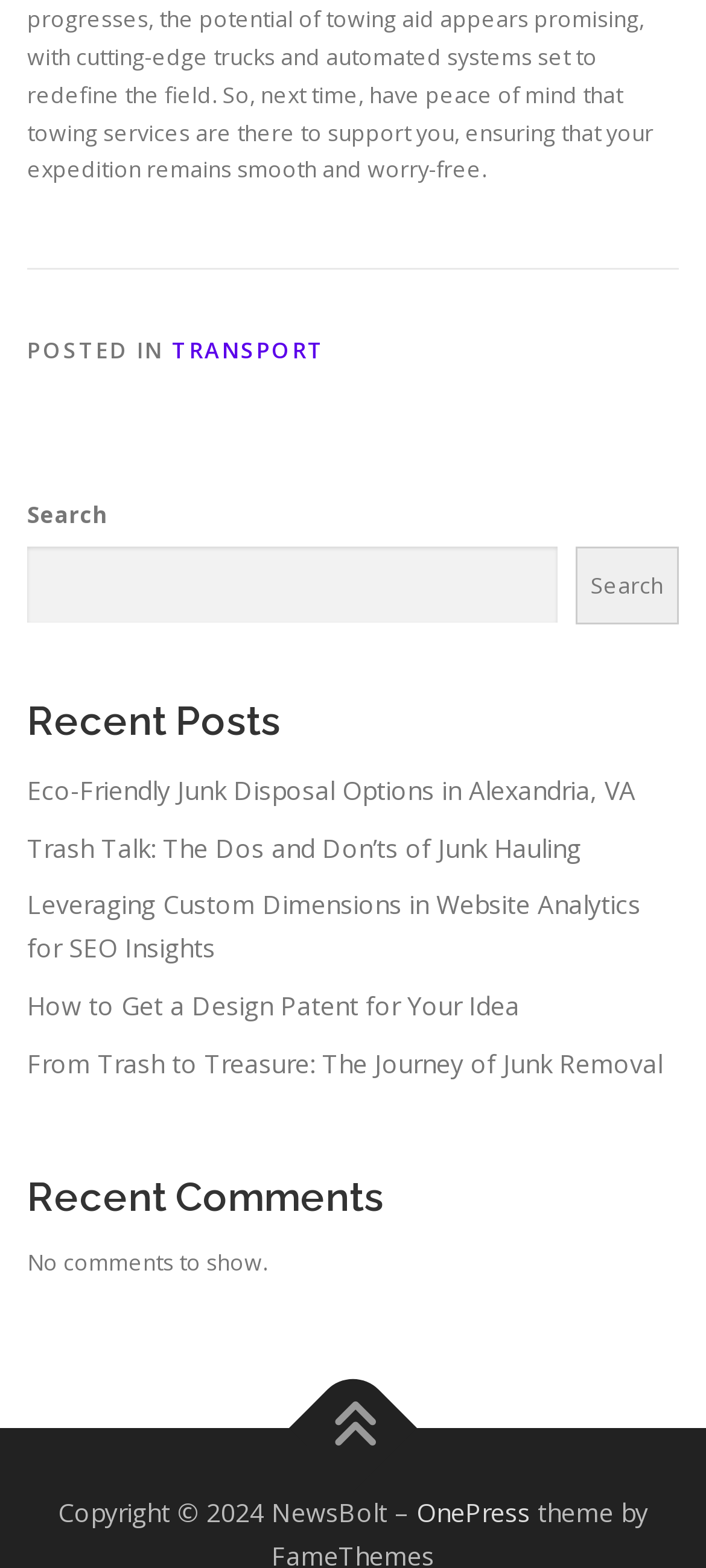Based on the description "title="Back To Top"", find the bounding box of the specified UI element.

[0.409, 0.87, 0.591, 0.952]